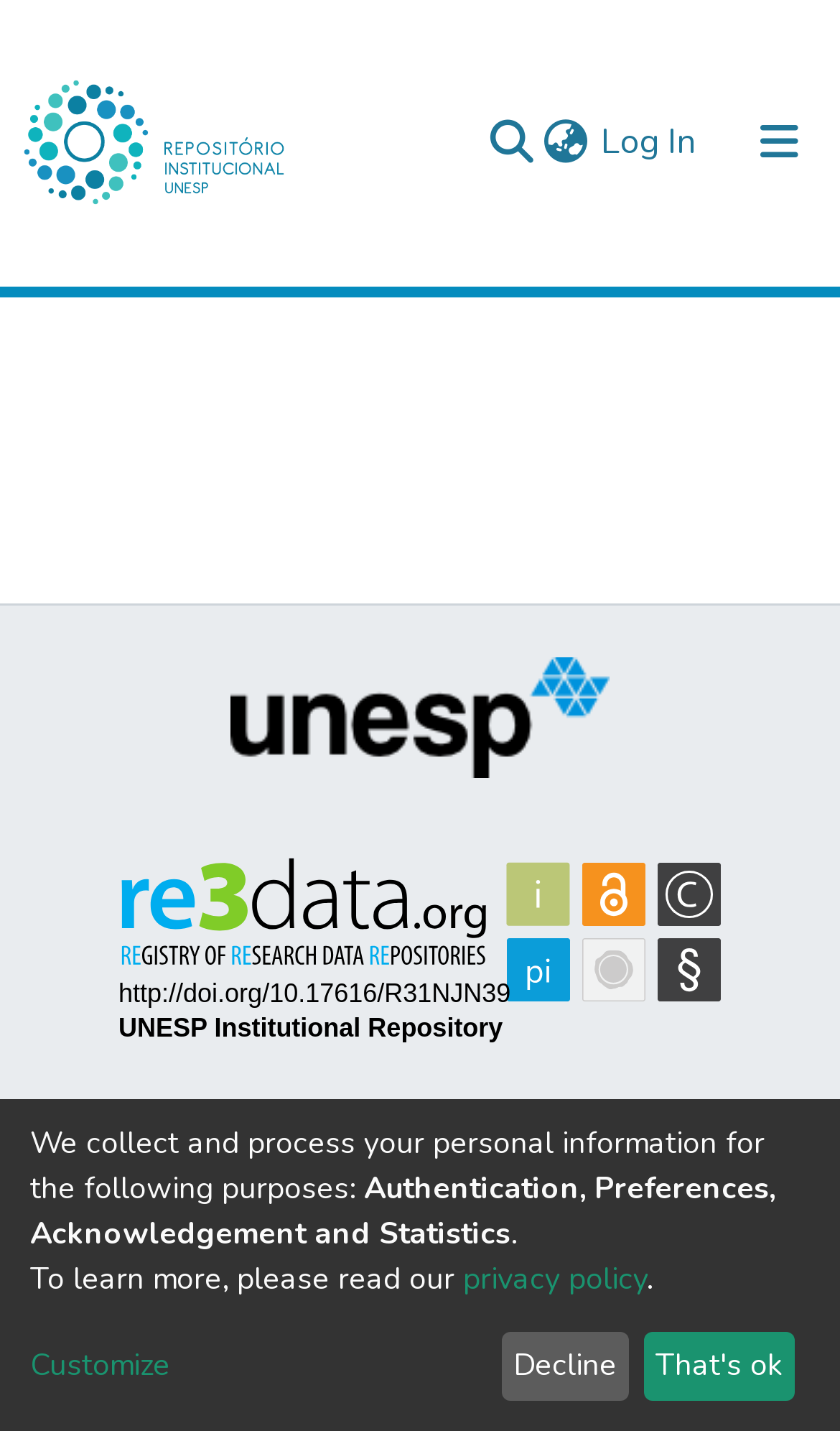Locate the bounding box coordinates of the clickable area needed to fulfill the instruction: "Search for something".

[0.577, 0.081, 0.641, 0.117]